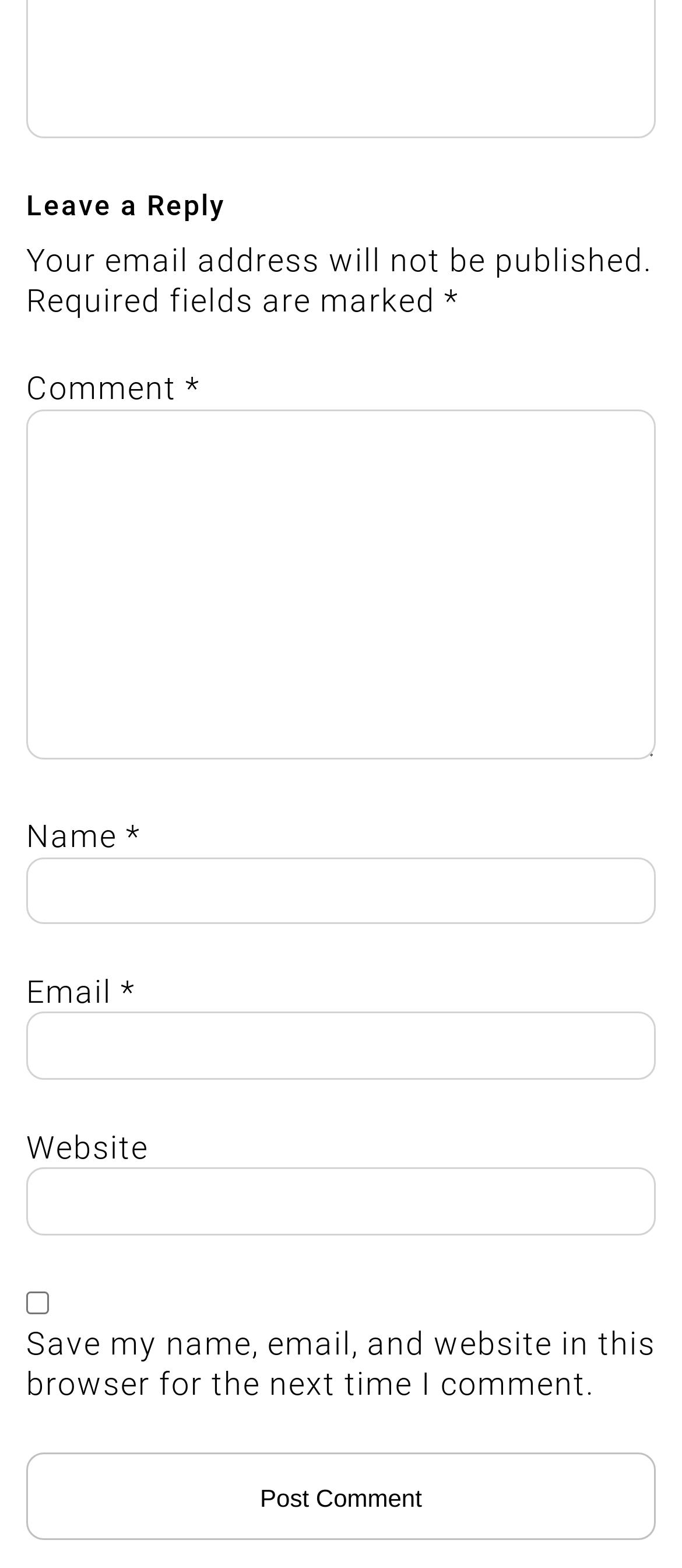Provide your answer to the question using just one word or phrase: What is the purpose of the 'Website' field?

Optional information